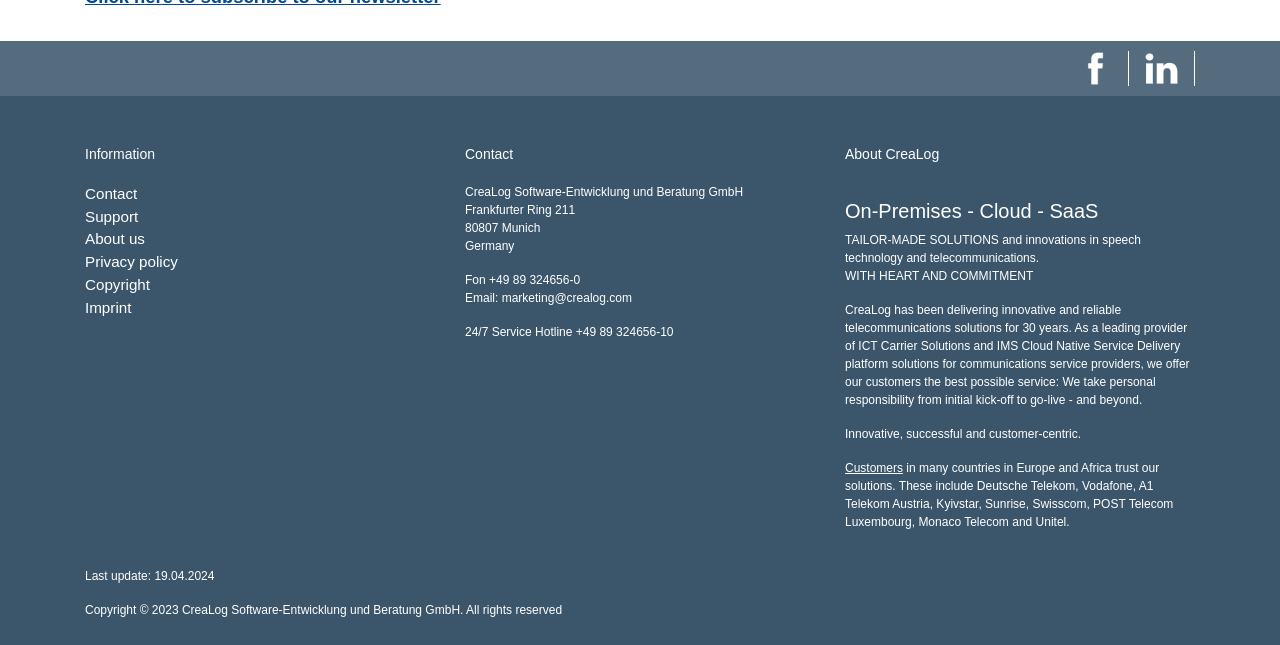What is the phone number for 24/7 Service Hotline?
Look at the webpage screenshot and answer the question with a detailed explanation.

I found the phone number by looking at the link element with the content '+49 89 324656-10' located at [0.45, 0.504, 0.526, 0.525], which is below the static text element '24/7 Service Hotline'.